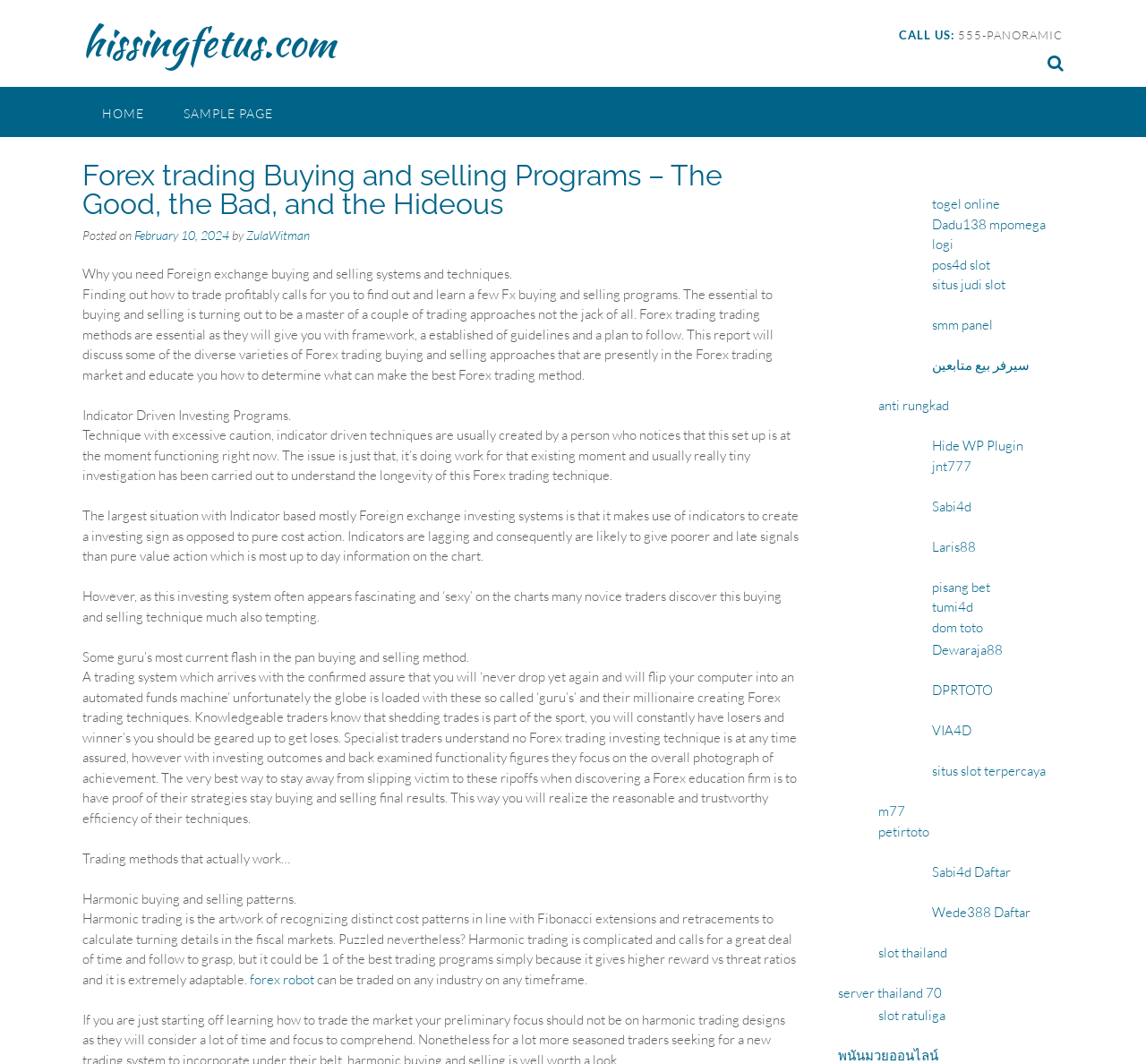What is the purpose of harmonic trading patterns?
Provide a concise answer using a single word or phrase based on the image.

To calculate turning points in financial markets